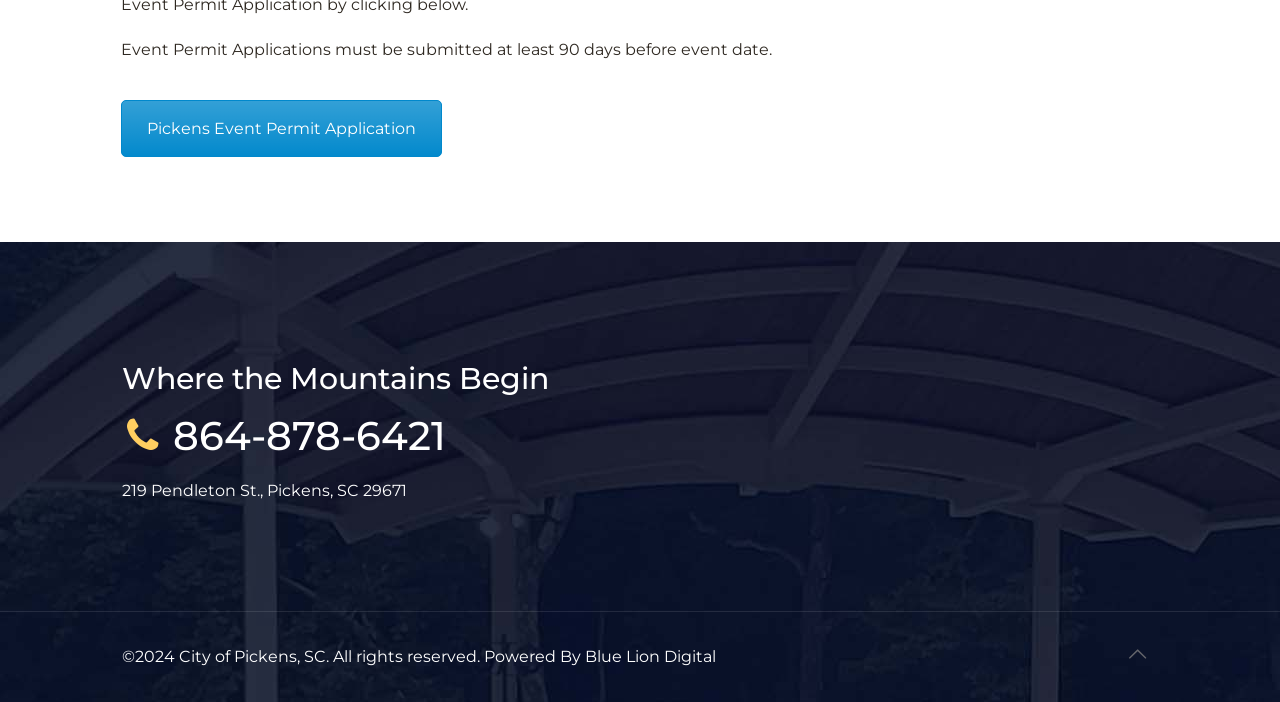What is the name of the company that powered the webpage?
Can you give a detailed and elaborate answer to the question?

The answer can be found in the link element with the text 'Blue Lion Digital'. This element is located at the bottom of the webpage, indicating the company that powered the webpage.